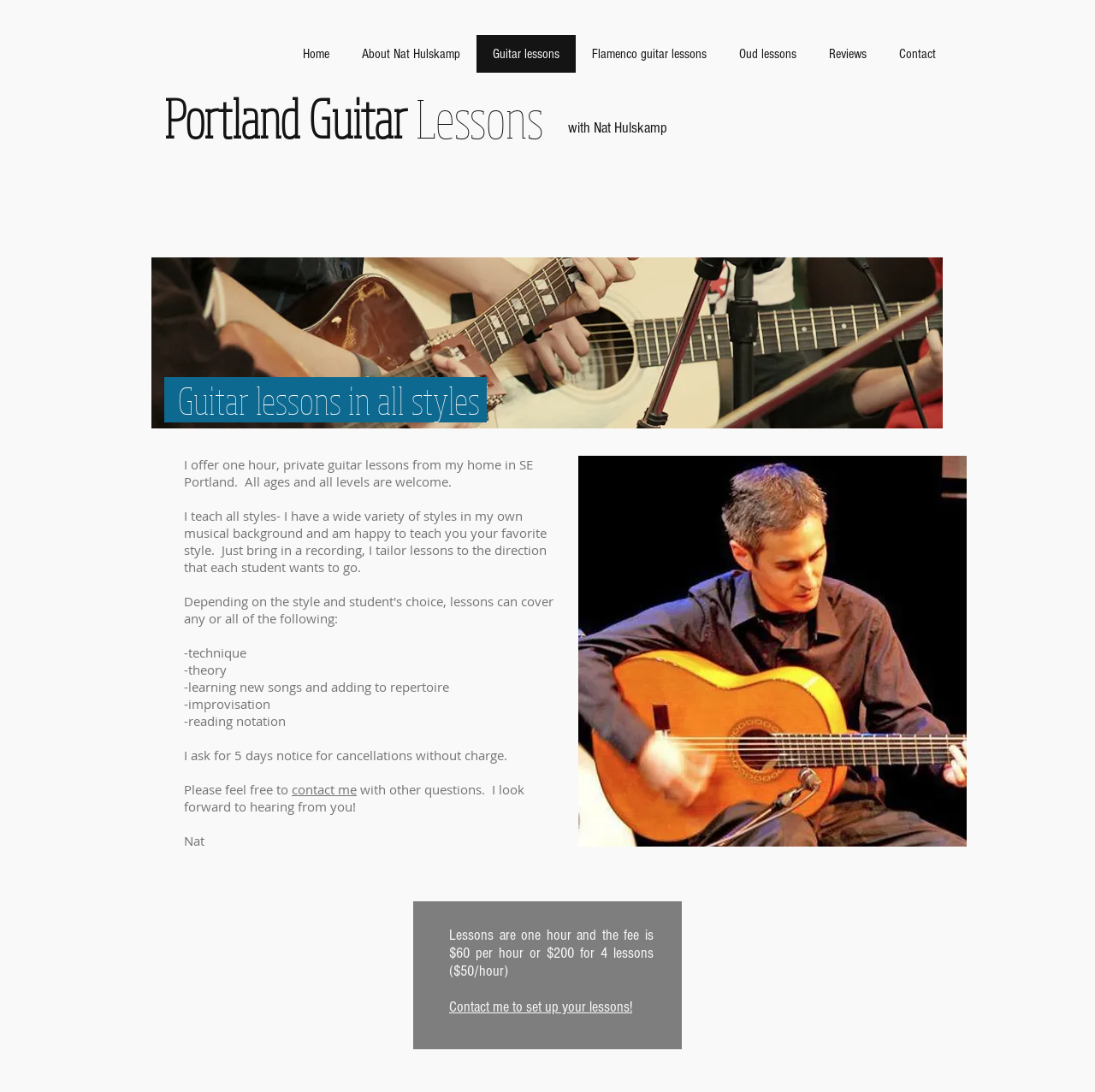What is the fee for a single hour guitar lesson?
Using the image, give a concise answer in the form of a single word or short phrase.

$60